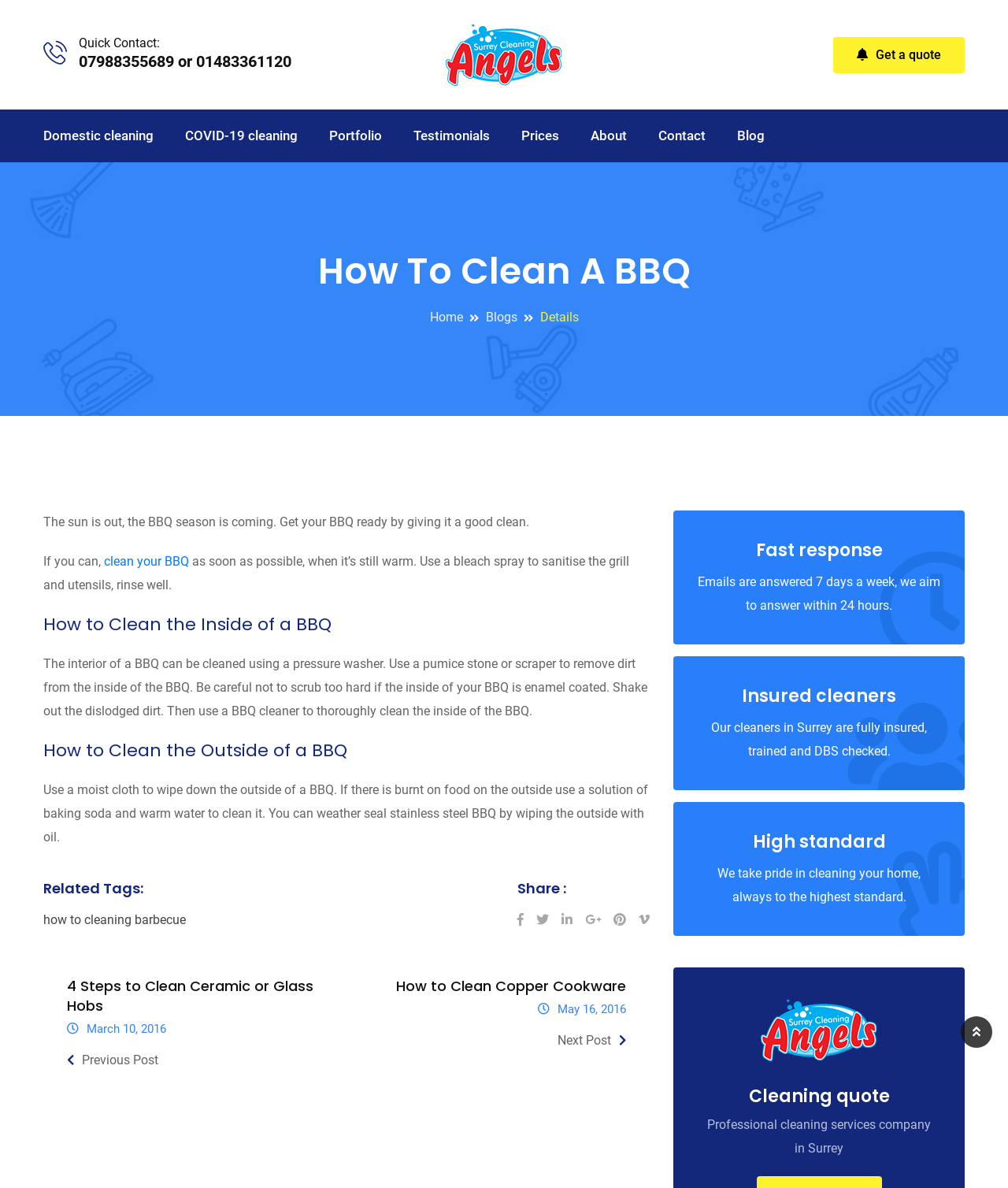From the webpage screenshot, predict the bounding box coordinates (top-left x, top-left y, bottom-right x, bottom-right y) for the UI element described here: Domestic cleaning

[0.043, 0.092, 0.168, 0.137]